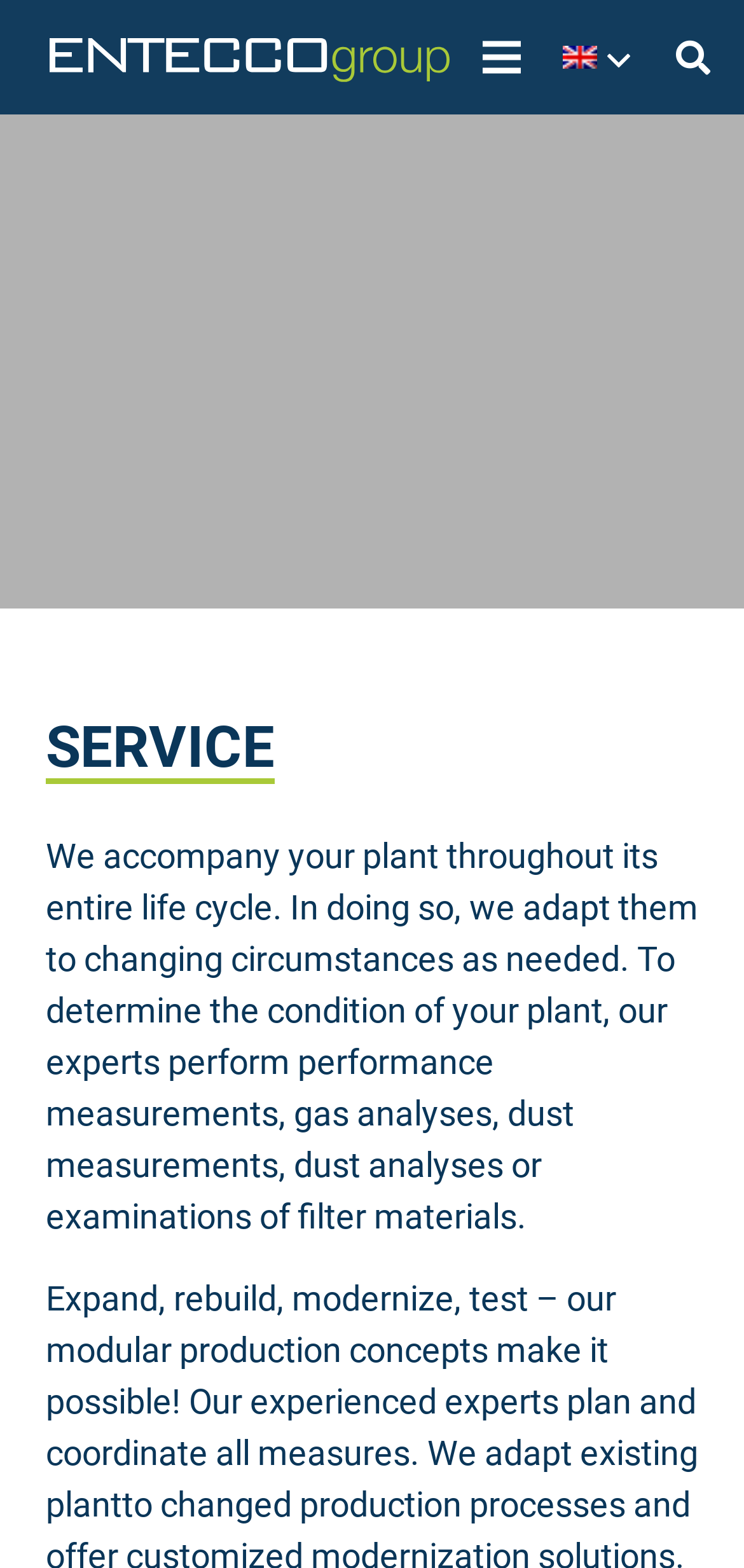Determine the bounding box coordinates of the region to click in order to accomplish the following instruction: "Click on Industries". Provide the coordinates as four float numbers between 0 and 1, specifically [left, top, right, bottom].

[0.062, 0.14, 0.246, 0.163]